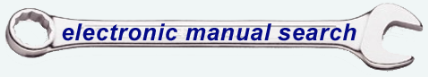Based on the image, please respond to the question with as much detail as possible:
What is the shape of the graphic?

The shape of the graphic is a wrench, which suggests a focus on tools and assistance, implying that users can click to access a digital or online resource for finding manuals for various instruments.